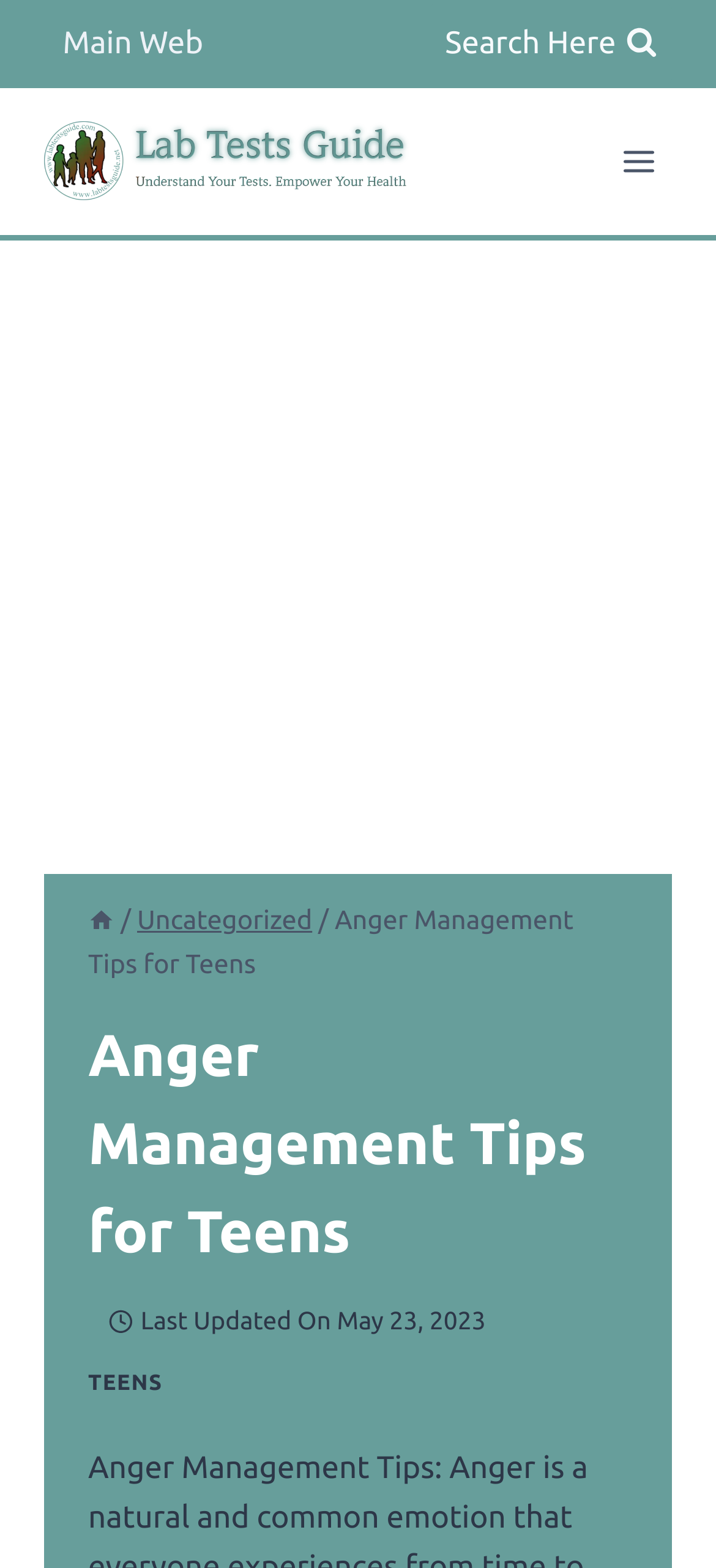Using the element description provided, determine the bounding box coordinates in the format (top-left x, top-left y, bottom-right x, bottom-right y). Ensure that all values are floating point numbers between 0 and 1. Element description: aria-label="Advertisement" name="aswift_4" title="Advertisement"

[0.0, 0.165, 1.0, 0.545]